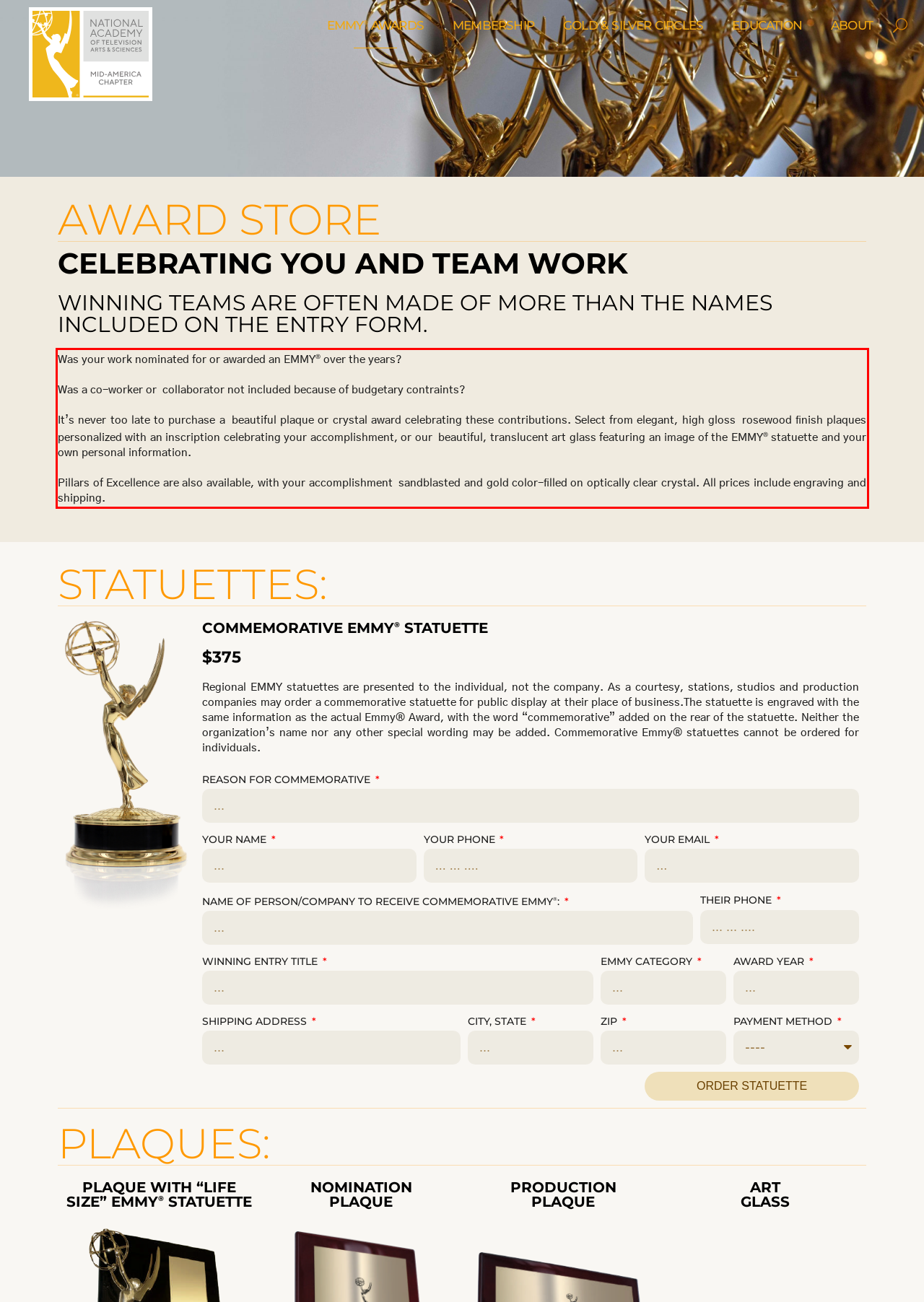You are provided with a screenshot of a webpage that includes a red bounding box. Extract and generate the text content found within the red bounding box.

Was your work nominated for or awarded an EMMY® over the years? Was a co-worker or collaborator not included because of budgetary contraints? It’s never too late to purchase a beautiful plaque or crystal award celebrating these contributions. Select from elegant, high gloss rosewood ﬁnish plaques personalized with an inscription celebrating your accomplishment, or our beautiful, translucent art glass featuring an image of the EMMY® statuette and your own personal information. Pillars of Excellence are also available, with your accomplishment sandblasted and gold color-ﬁlled on optically clear crystal. All prices include engraving and shipping.